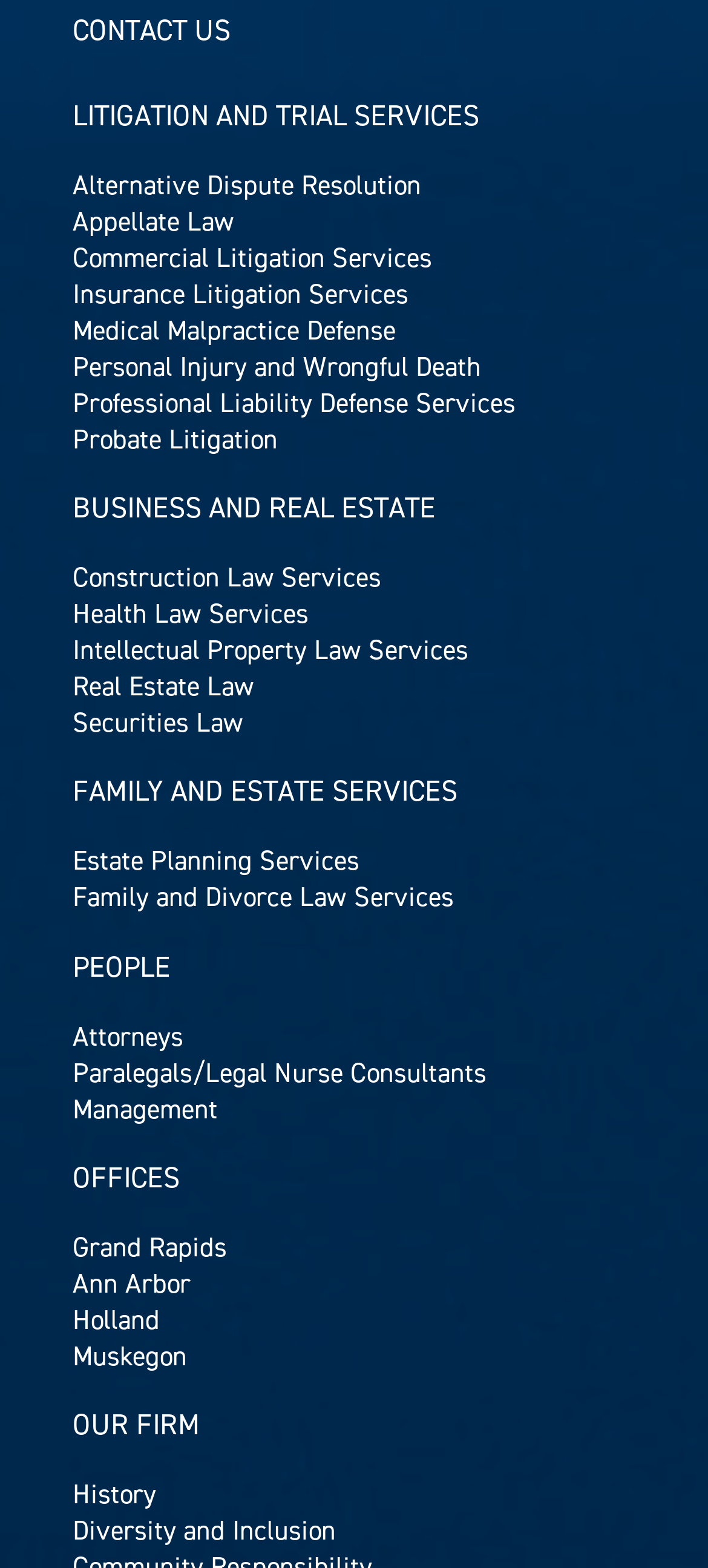Find the bounding box coordinates of the element's region that should be clicked in order to follow the given instruction: "View LITIGATION AND TRIAL SERVICES". The coordinates should consist of four float numbers between 0 and 1, i.e., [left, top, right, bottom].

[0.103, 0.061, 0.677, 0.085]